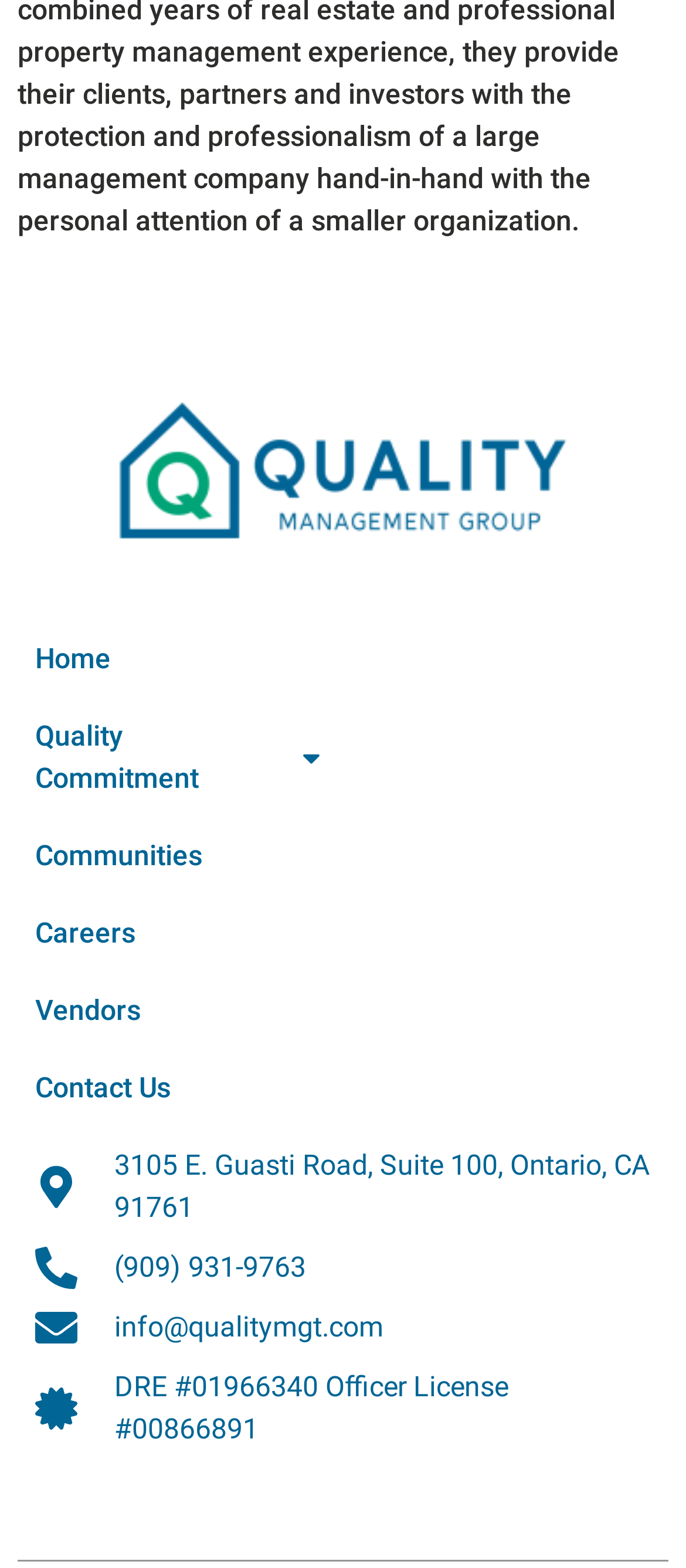Please determine the bounding box coordinates for the element with the description: "Quality Commitment".

[0.051, 0.457, 0.474, 0.511]